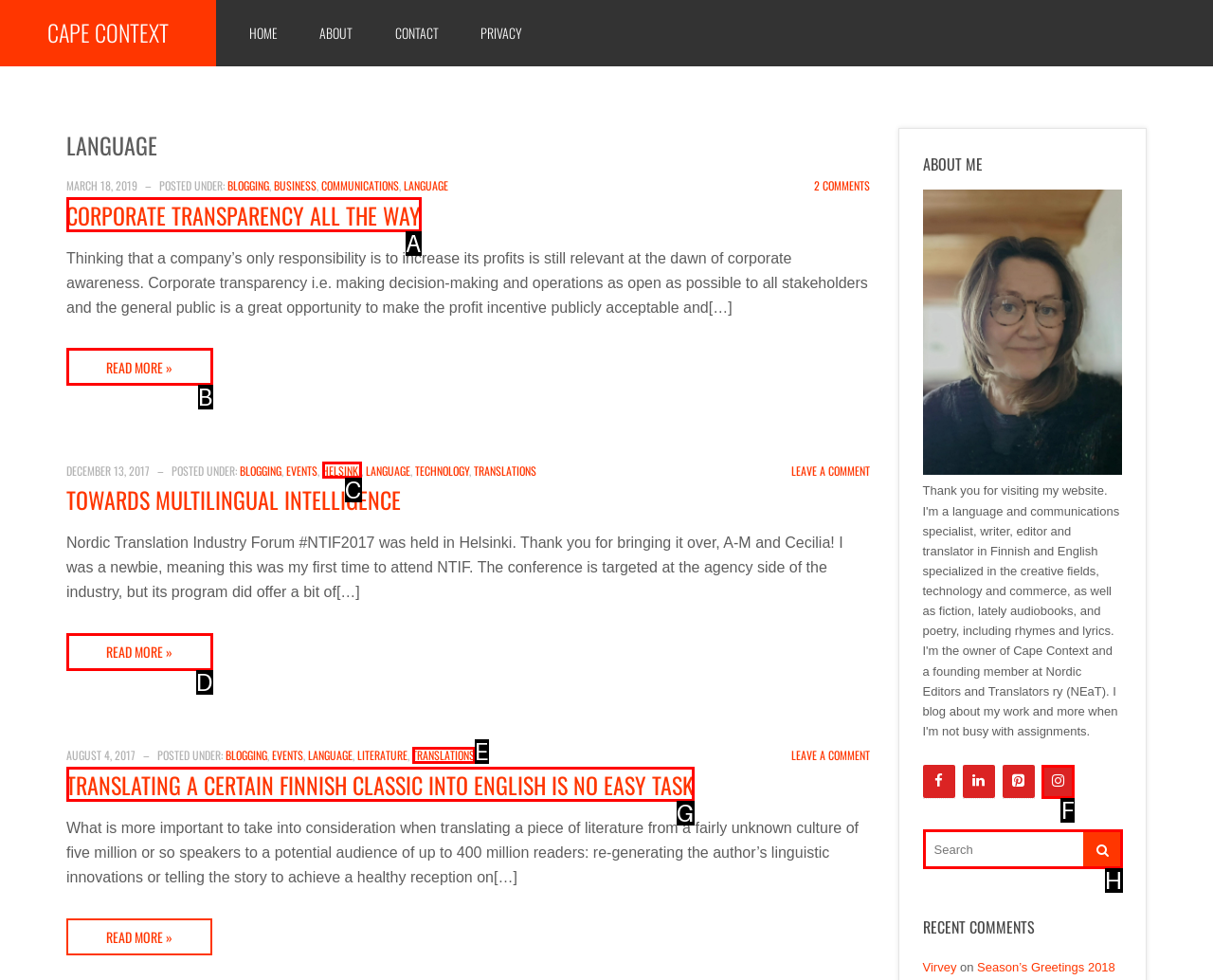Which lettered option should be clicked to perform the following task: Search for something
Respond with the letter of the appropriate option.

H